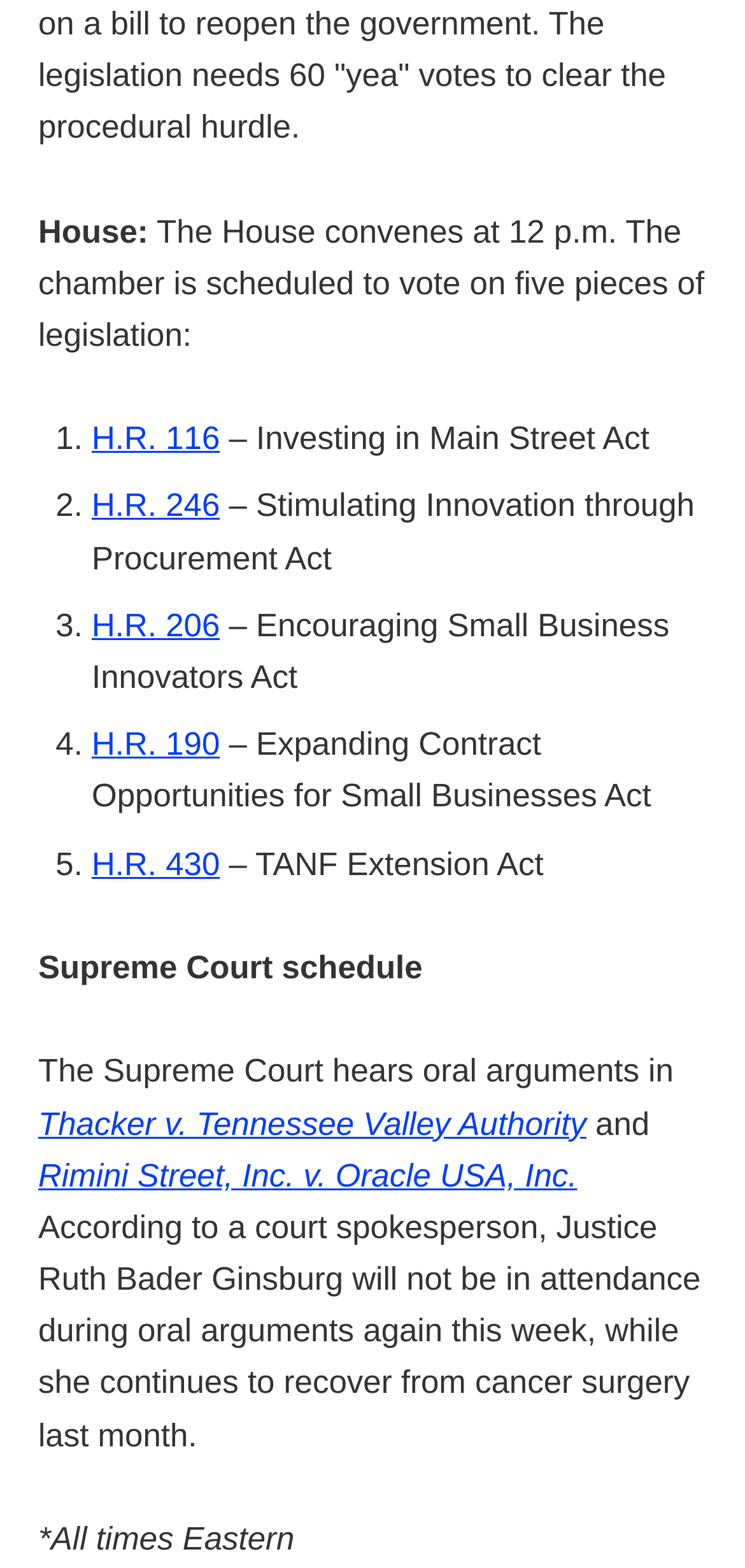Please determine the bounding box coordinates for the UI element described as: "Thacker v. Tennessee Valley Authority".

[0.051, 0.705, 0.787, 0.728]